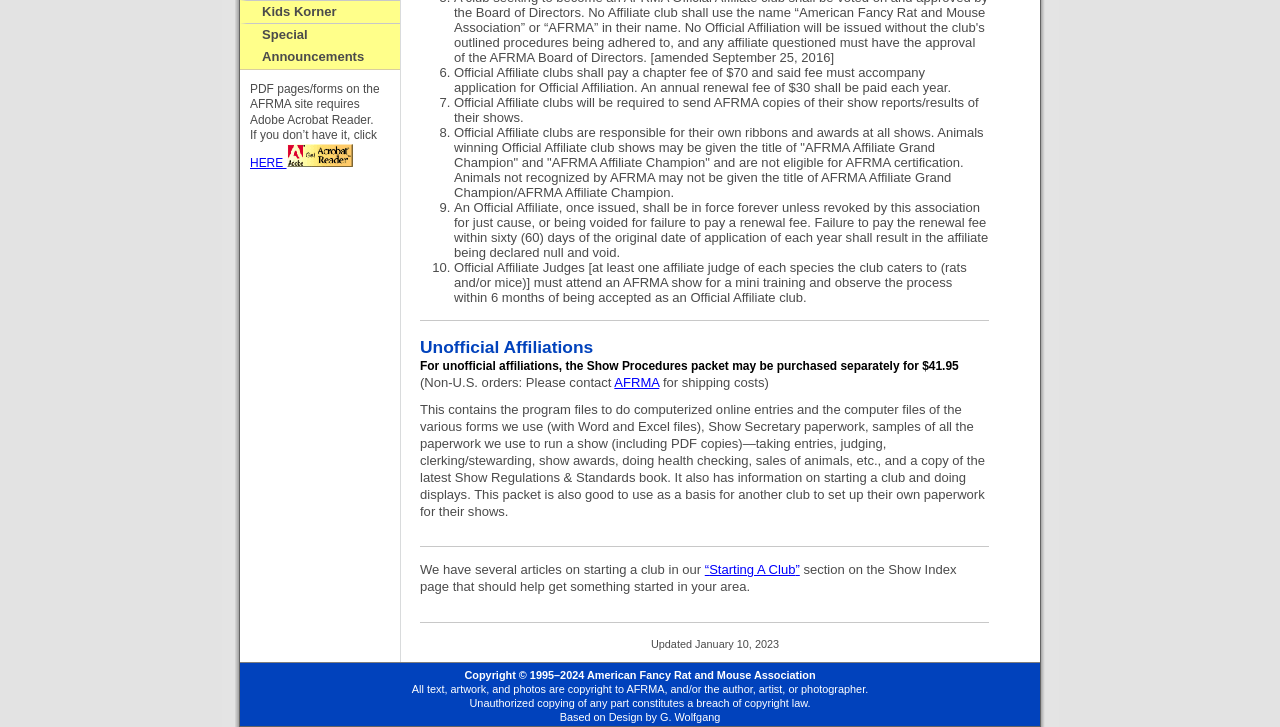Determine the bounding box coordinates of the UI element described below. Use the format (top-left x, top-left y, bottom-right x, bottom-right y) with floating point numbers between 0 and 1: AFRMA

[0.48, 0.515, 0.515, 0.536]